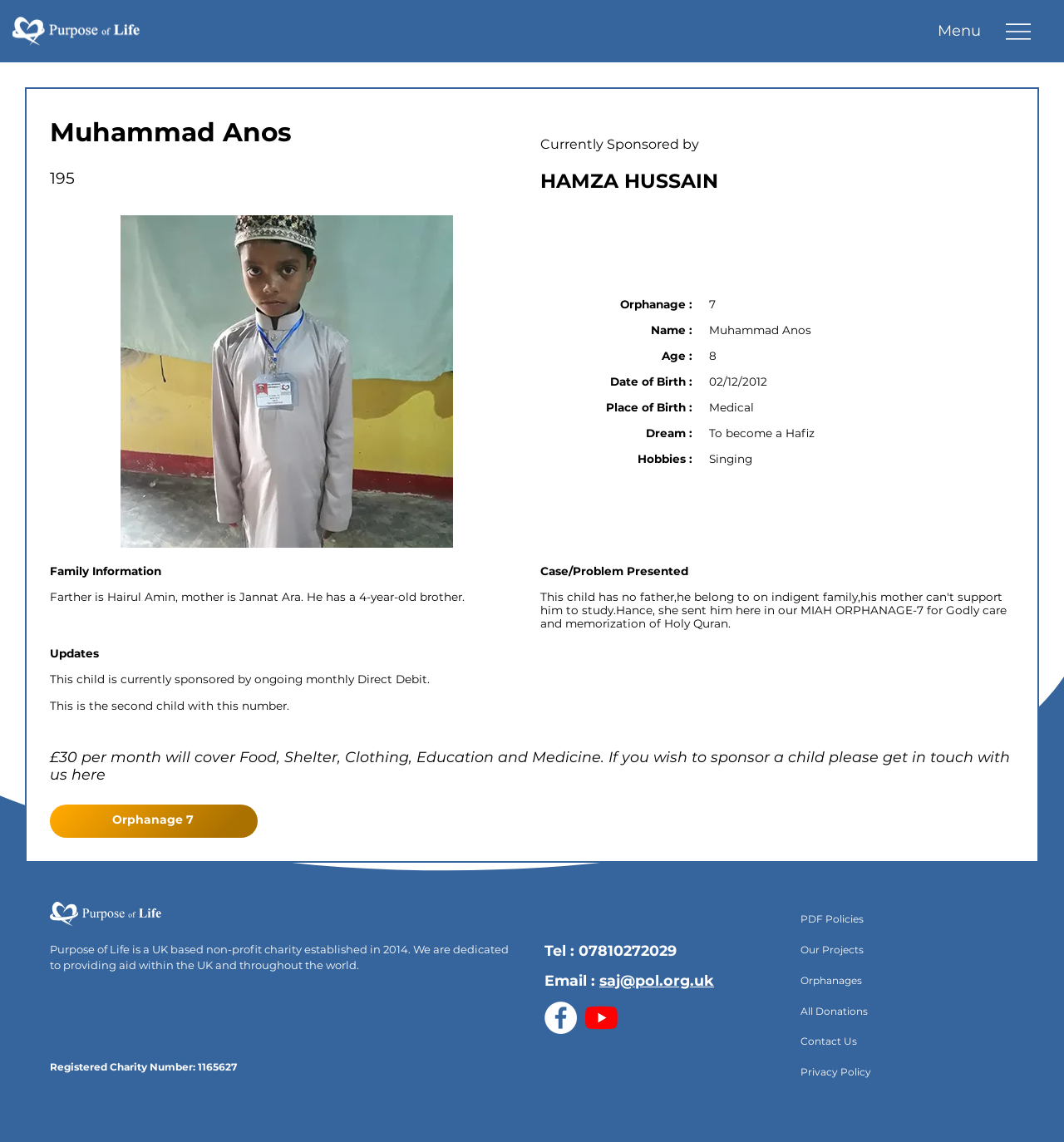Please provide the bounding box coordinate of the region that matches the element description: About Me. Coordinates should be in the format (top-left x, top-left y, bottom-right x, bottom-right y) and all values should be between 0 and 1.

None